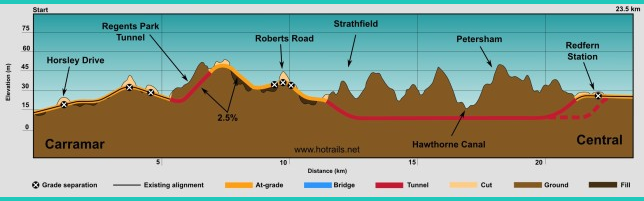Offer a detailed narrative of the image.

The image presents a detailed elevation profile map of the proposed high-speed rail alignment from Carramar to Central, stretching over a distance of 23.5 kilometers. Key features include the Regents Park Tunnel and Redfern Station, along with significant geographical landmarks such as the Hawthorne Canal and Petersham. The map utilizes color coding to distinguish between various types of railway infrastructure: tunnels are depicted in red, bridges in blue, and at-grade sections in yellow. The steepest gradient along this route is noted at 2.5%, reflecting crucial engineering considerations in the design phase. This visual representation helps stakeholders understand the terrain and infrastructure challenges that will influence the project's development and budgeting.